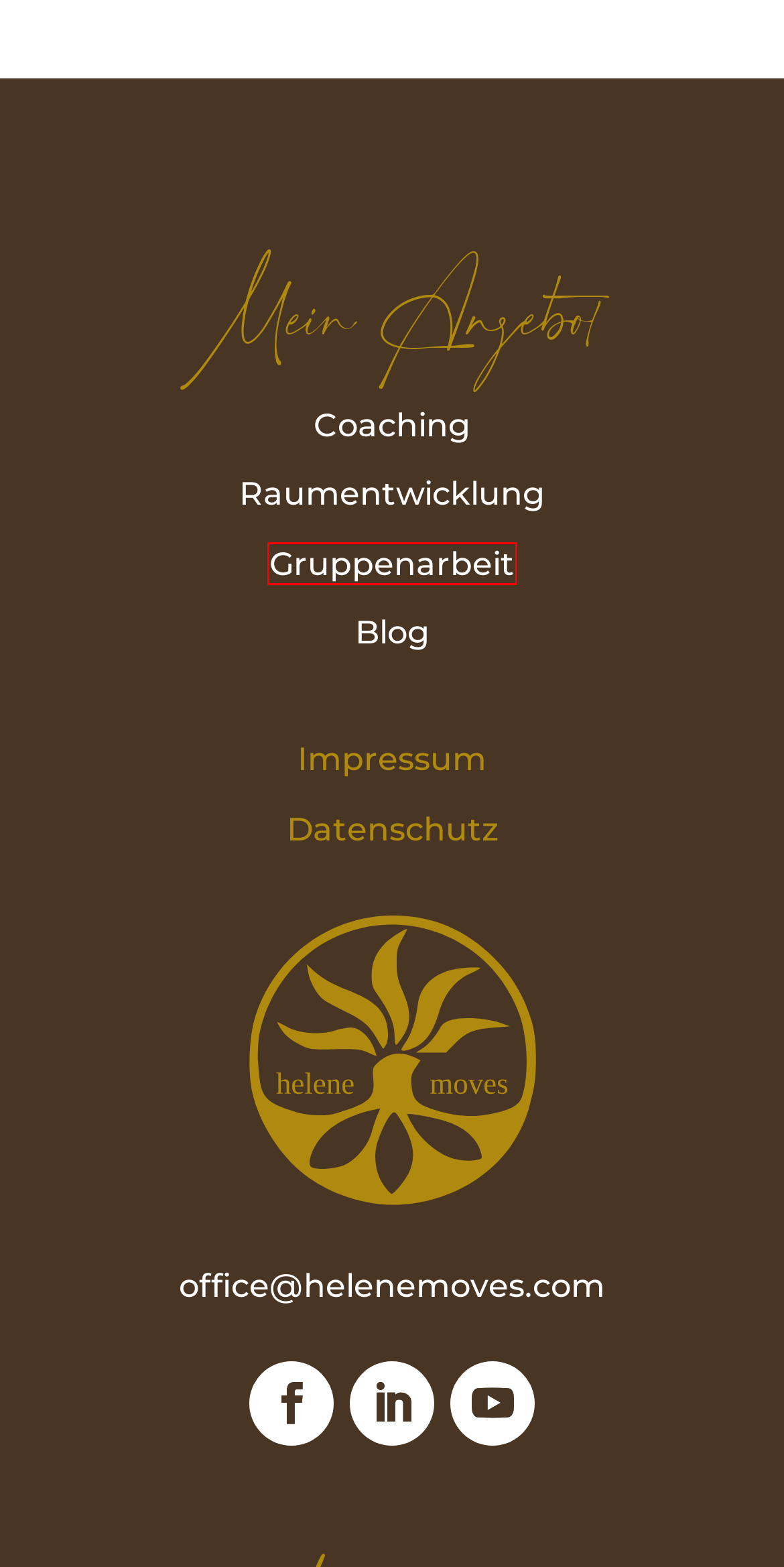After examining the screenshot of a webpage with a red bounding box, choose the most accurate webpage description that corresponds to the new page after clicking the element inside the red box. Here are the candidates:
A. Release blockages and raise your energy - helene.moves
B. Privacy - helene.moves
C. Impressum - helene.moves
D. helene.moves Events - Seminare, Vorträge & Workshops
E. helene.moves: Impulse für ganzheitliches Erfolg.Reich.Sein.
F. Allgemein archive - helene.moves
G. Datenschutz - helene.moves
H. helene.moves Coaching & Persönlichkeitsentwicklung

D